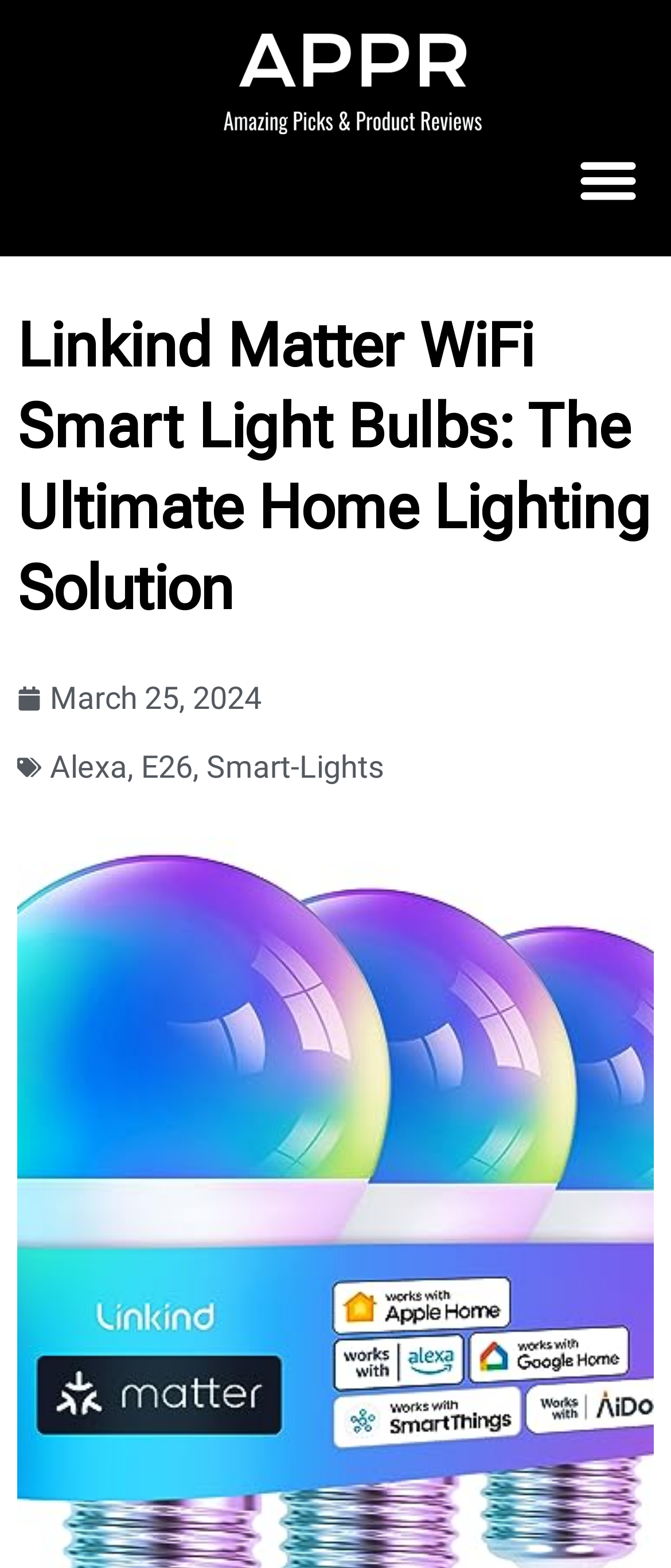Please provide a detailed answer to the question below based on the screenshot: 
What type of light bulb base is mentioned?

The link 'E26' is present on the webpage, suggesting that E26 is a type of light bulb base compatible with the smart light bulbs being discussed.